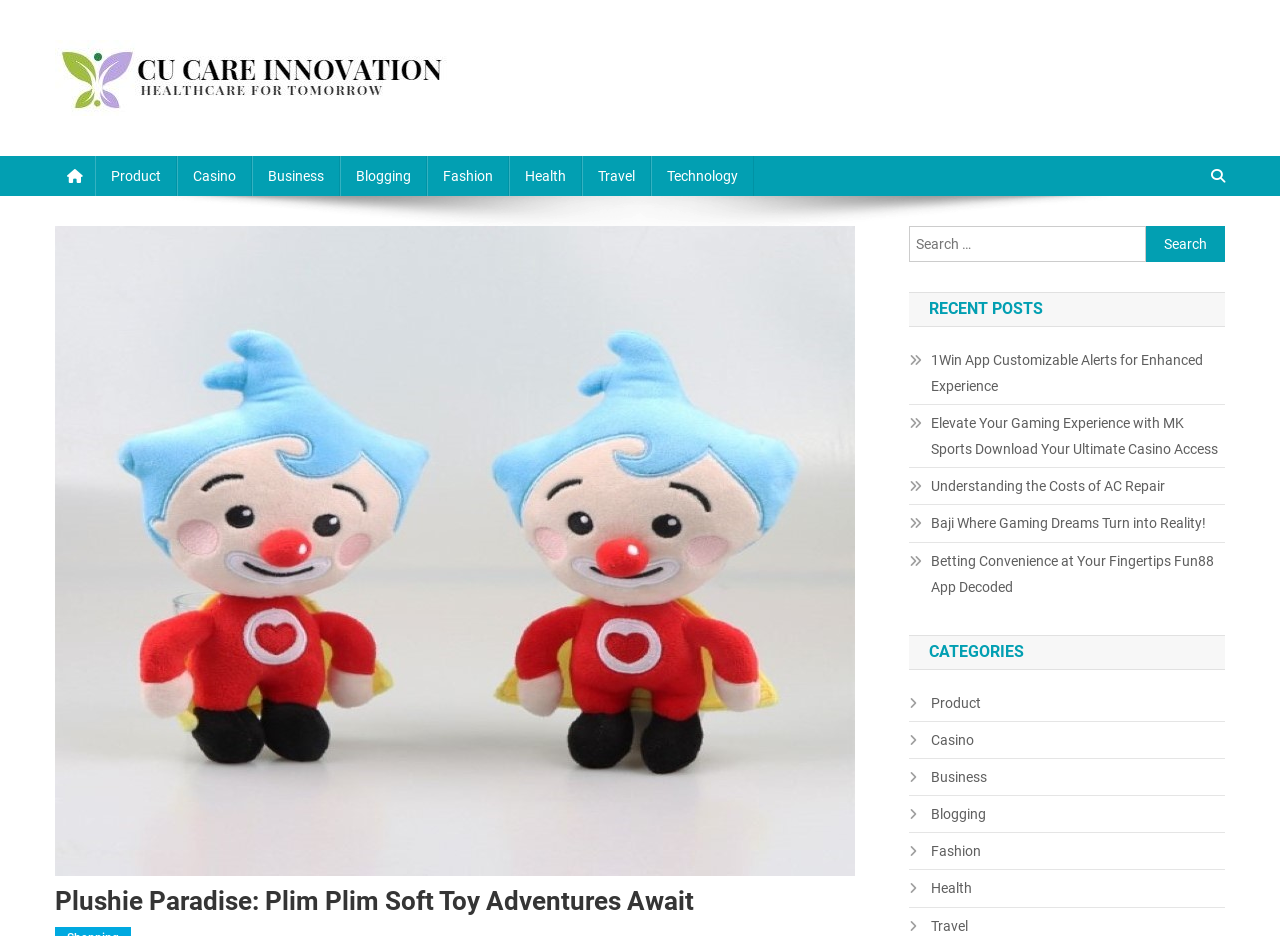Please specify the bounding box coordinates in the format (top-left x, top-left y, bottom-right x, bottom-right y), with all values as floating point numbers between 0 and 1. Identify the bounding box of the UI element described by: parent_node: Cu Care Innovation

[0.043, 0.073, 0.352, 0.09]